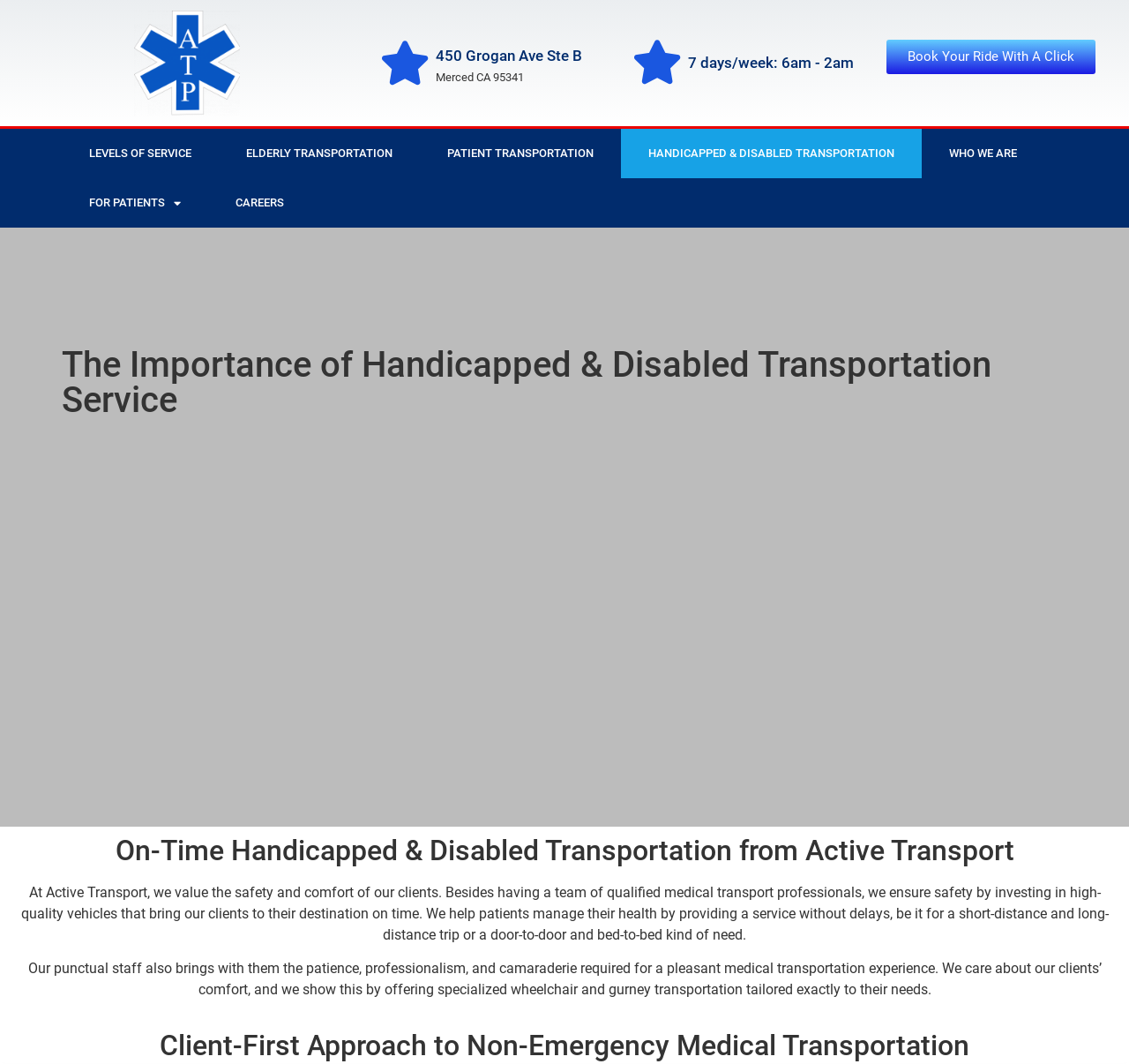Determine the bounding box of the UI element mentioned here: "Patient Transportation". The coordinates must be in the format [left, top, right, bottom] with values ranging from 0 to 1.

[0.372, 0.121, 0.55, 0.167]